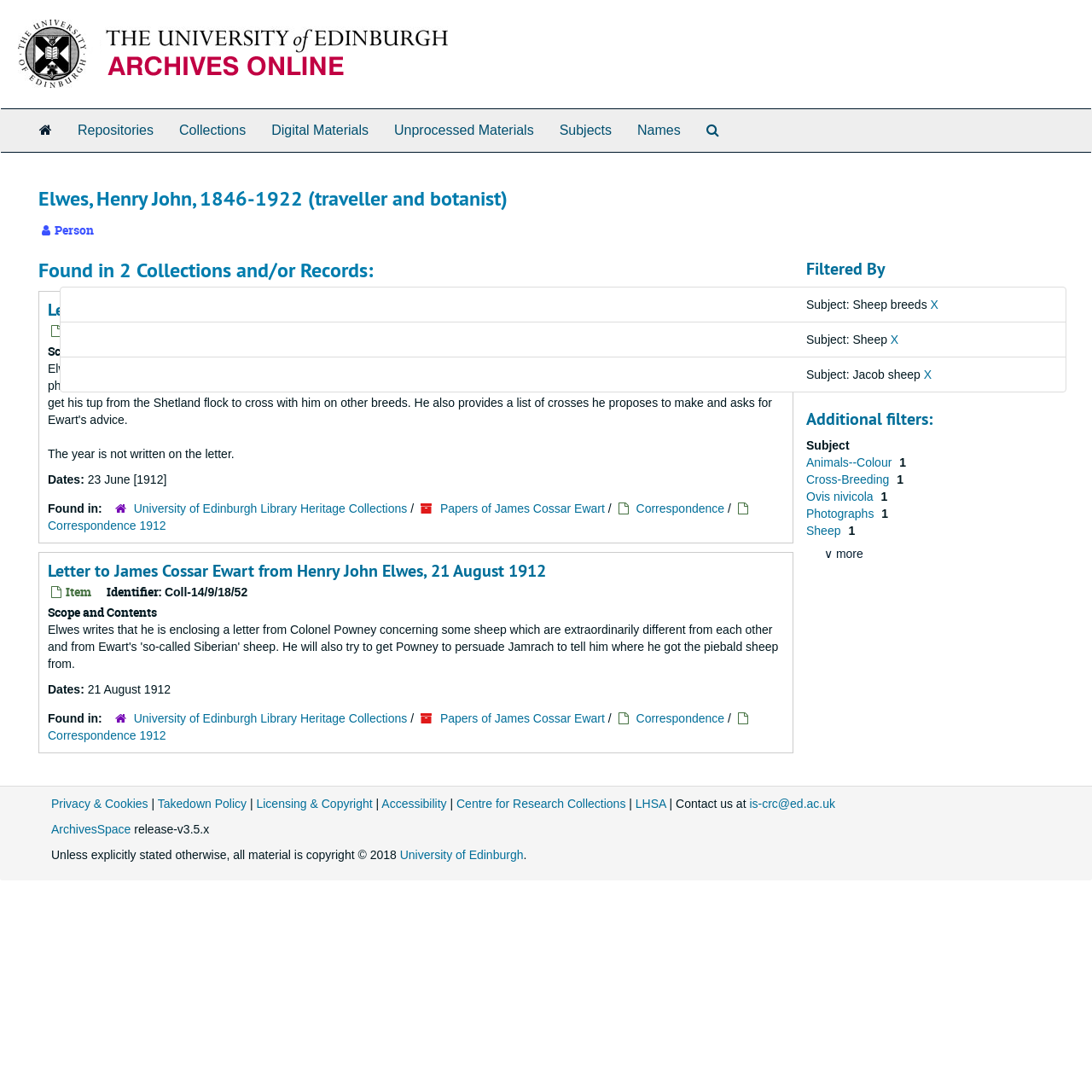Could you specify the bounding box coordinates for the clickable section to complete the following instruction: "Click University of Edinburgh"?

[0.0, 0.042, 0.093, 0.054]